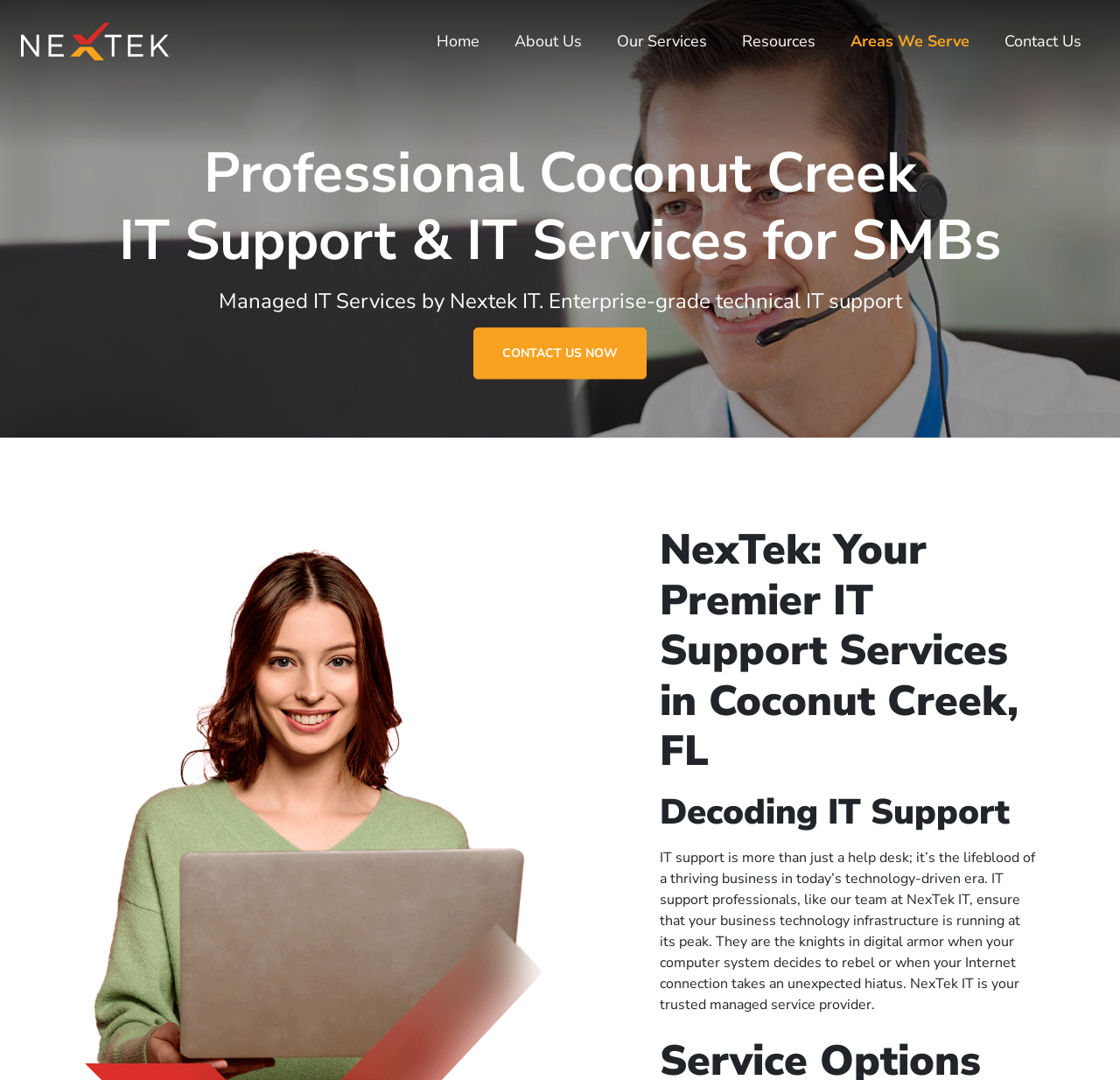What is the call-to-action on the webpage?
Provide an in-depth and detailed explanation in response to the question.

I analyzed the links and buttons on the webpage and found a prominent call-to-action button that says 'CONTACT US NOW'. This suggests that the company wants visitors to contact them for their IT support services.